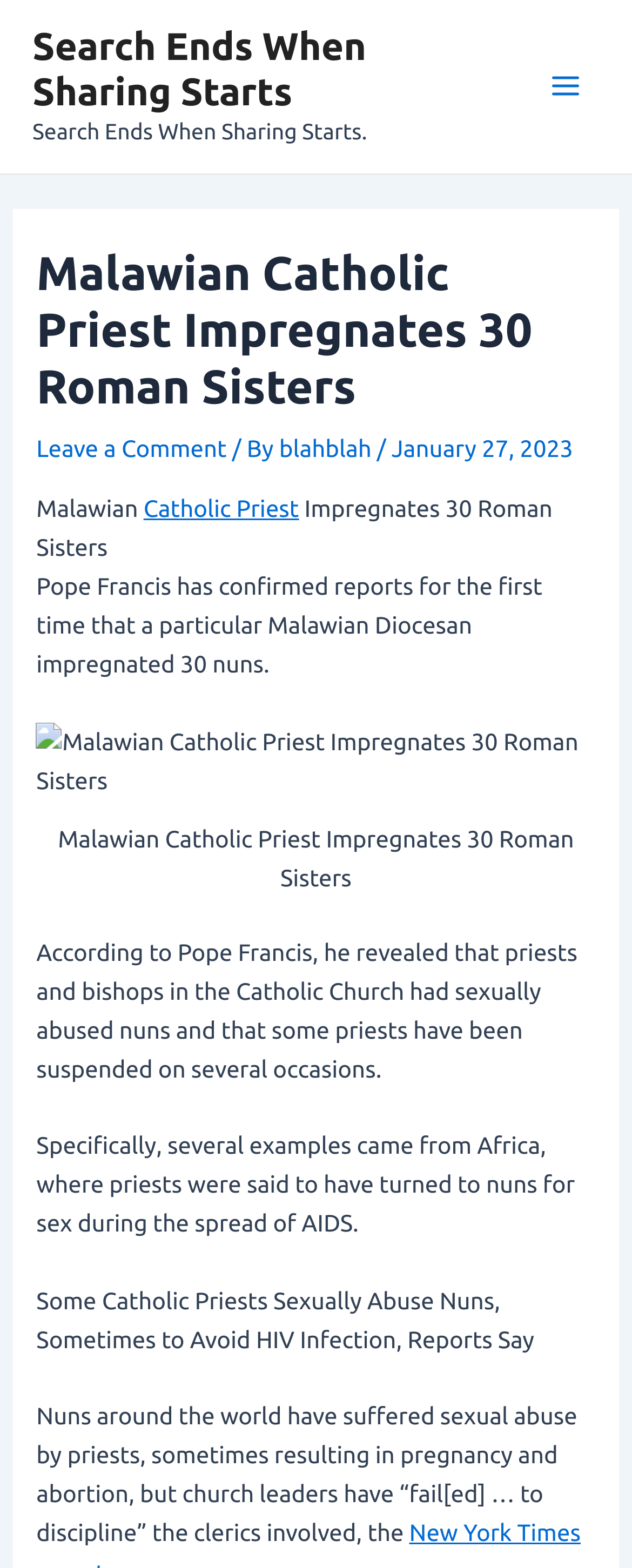What was the consequence of sexual abuse of nuns by priests? Examine the screenshot and reply using just one word or a brief phrase.

Pregnancy and abortion